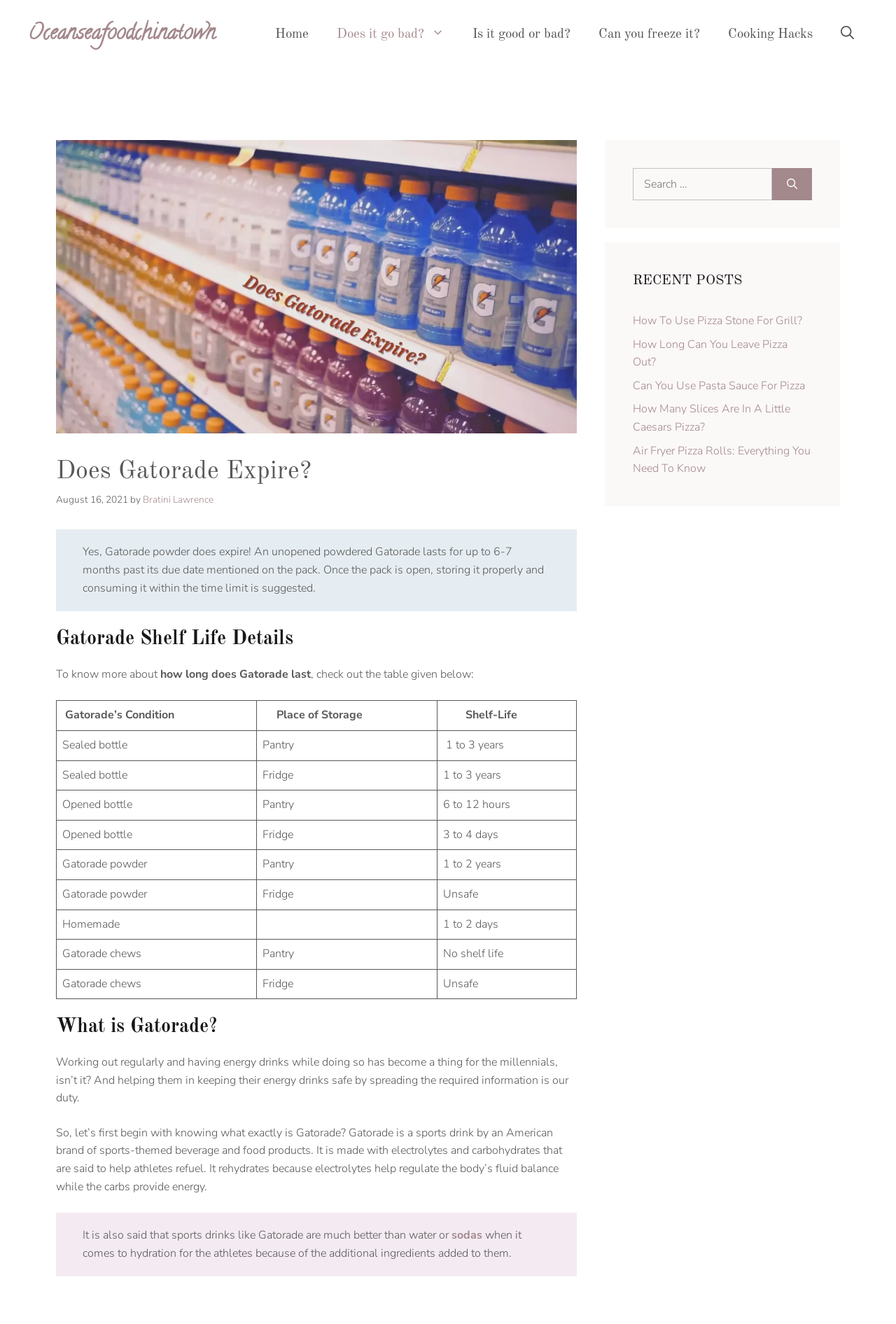Based on the description "Is it good or bad?", find the bounding box of the specified UI element.

[0.512, 0.011, 0.652, 0.042]